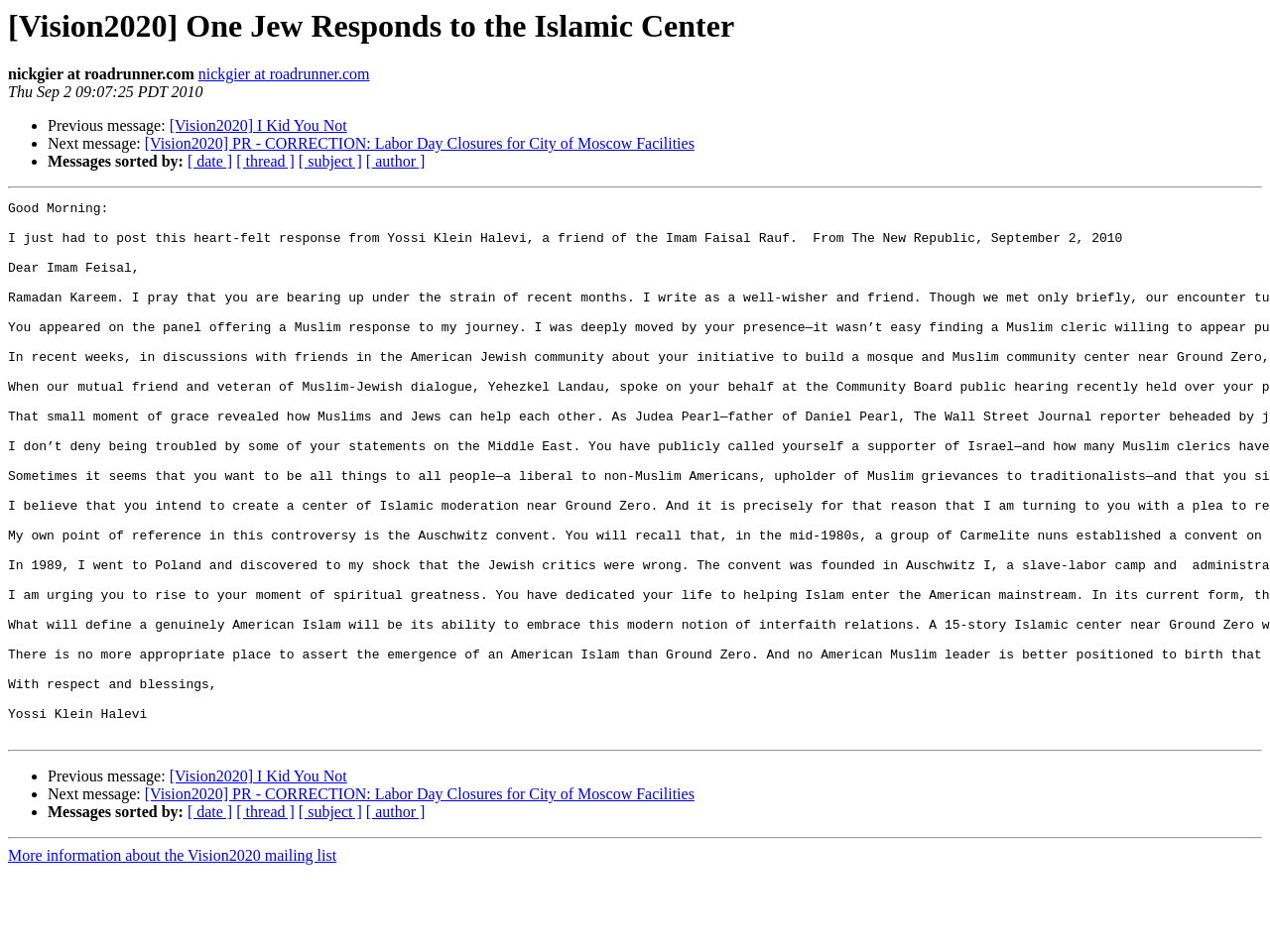Based on the image, provide a detailed and complete answer to the question: 
What is the date of the message?

The date of the message can be found in the top section of the webpage, where it is written as 'Thu Sep 2 09:07:25 PDT 2010' in a static text element.